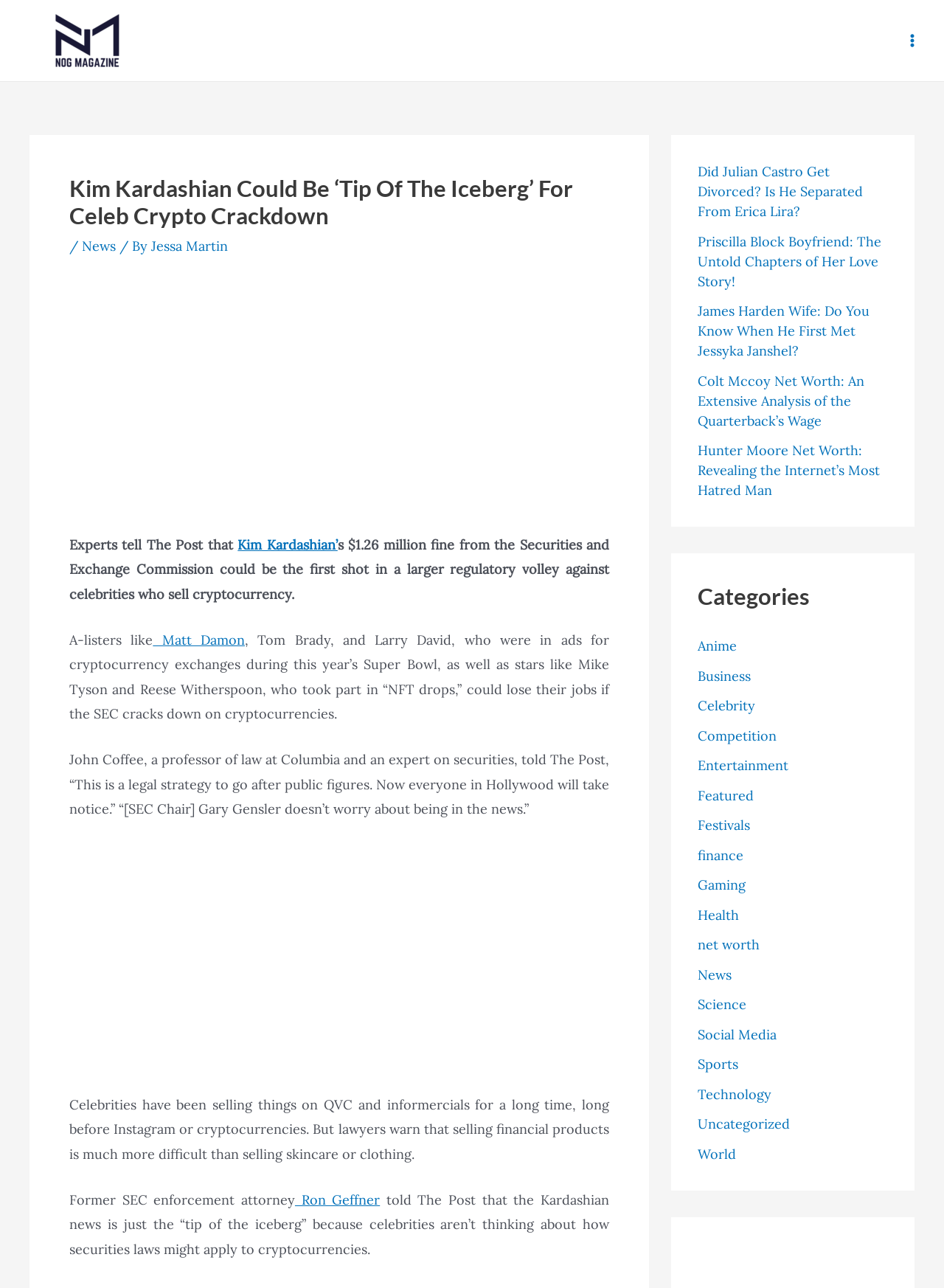Identify the bounding box coordinates of the element that should be clicked to fulfill this task: "Read the news article about Kim Kardashian". The coordinates should be provided as four float numbers between 0 and 1, i.e., [left, top, right, bottom].

[0.073, 0.416, 0.645, 0.468]